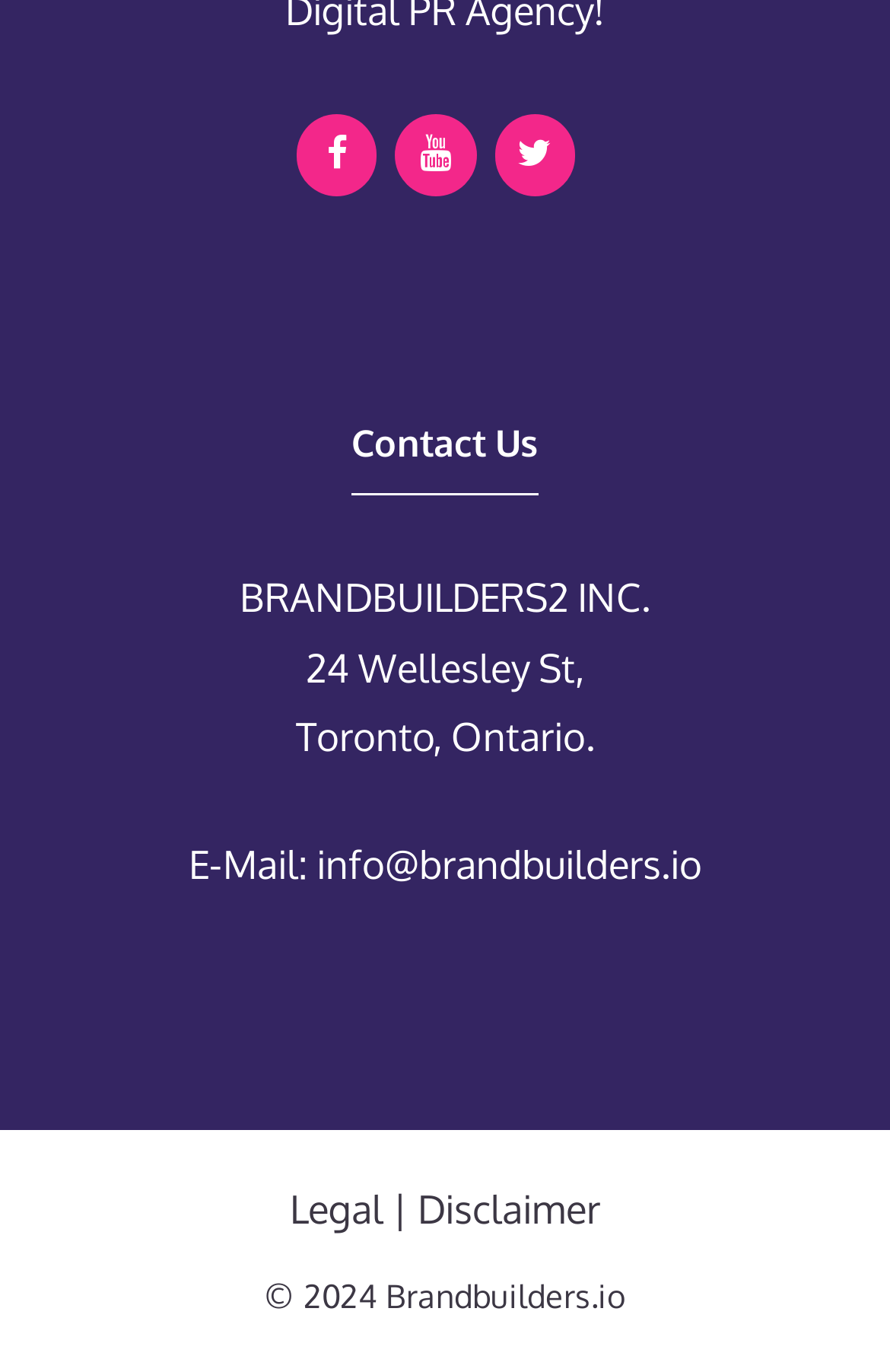What year is the copyright for?
Please ensure your answer is as detailed and informative as possible.

The copyright year can be found at the bottom of the page, where it is written as '© 2024 Brandbuilders.io' in a static text element.